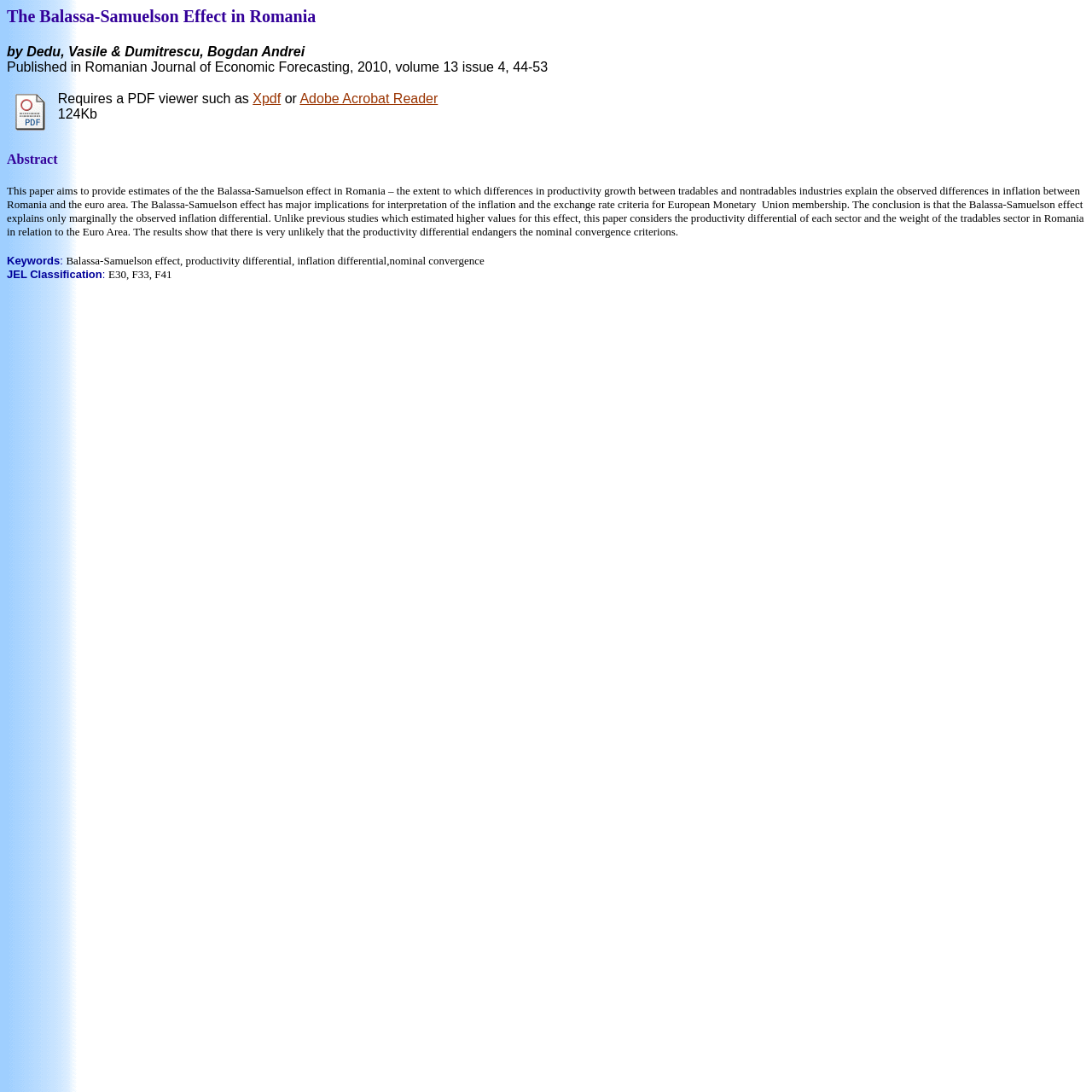What is the title of the paper?
Please use the visual content to give a single word or phrase answer.

The Balassa-Samuelson Effect in Romania